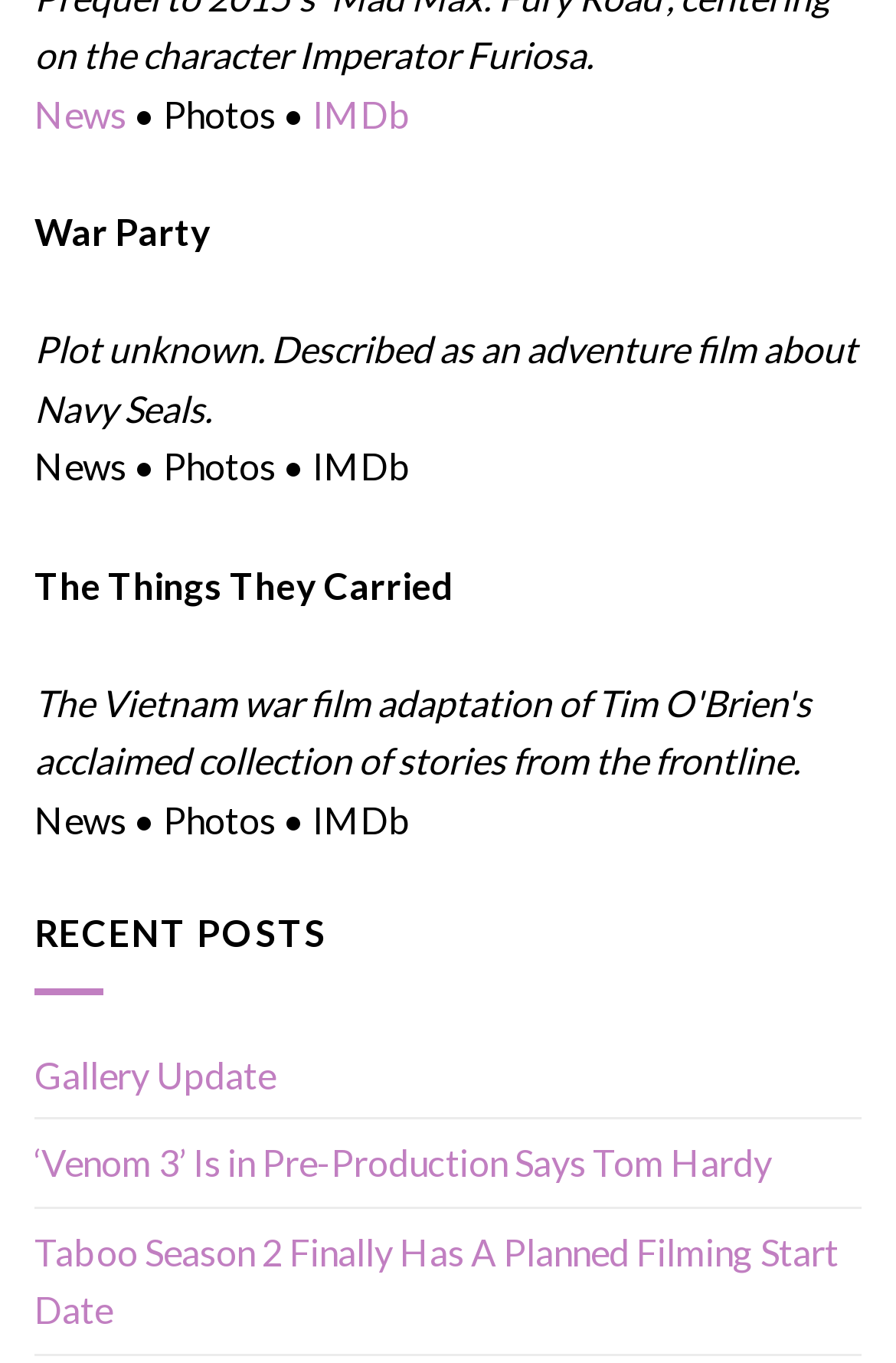Based on the element description, predict the bounding box coordinates (top-left x, top-left y, bottom-right x, bottom-right y) for the UI element in the screenshot: May 15, 2022

None